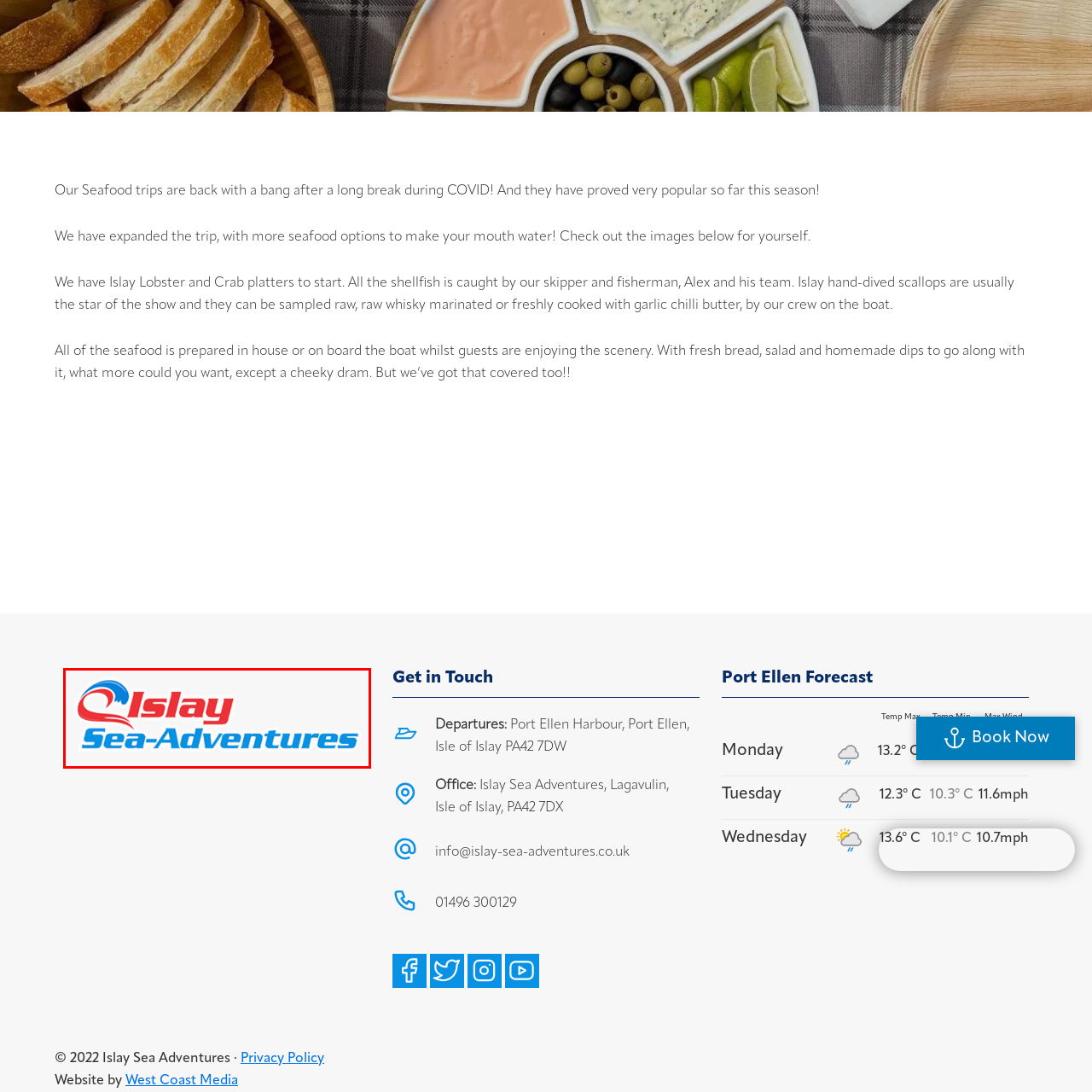What type of trips are offered by Islay Sea Adventures?
Please look at the image marked with a red bounding box and provide a one-word or short-phrase answer based on what you see.

Seafood trips